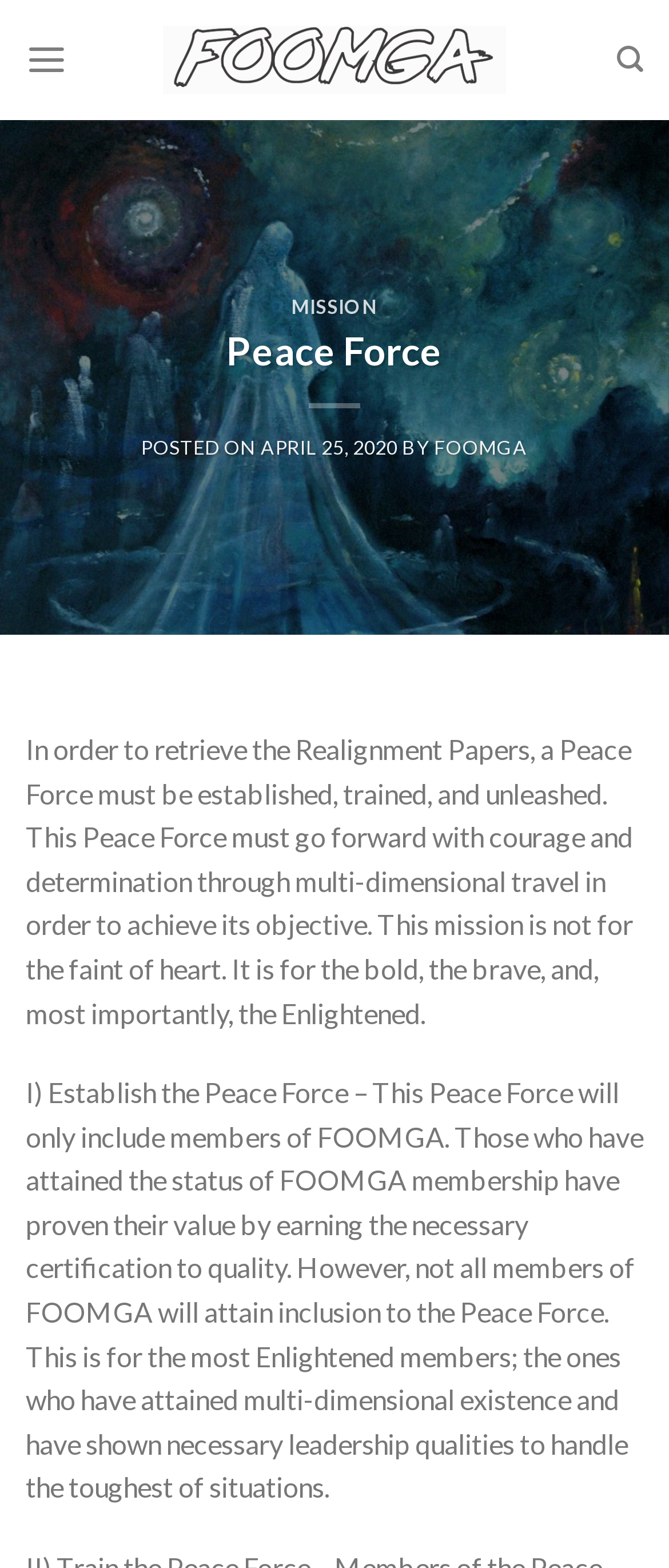Give a detailed overview of the webpage's appearance and contents.

The webpage is about the Peace Force mission, with a prominent link to "Foomga" at the top, accompanied by an image with the same name. To the left of this link is a "Menu" link, and to the right is a "Search" link. 

Below these top links, there are two headings, "MISSION" and "Peace Force", which are centered on the page. Under the "MISSION" heading, there is a link with the same text, and under the "Peace Force" heading, there is a paragraph of text that describes the mission of the Peace Force, including the requirements for its members. 

To the right of the "Peace Force" heading, there is a "POSTED ON" label, followed by a link to the date "APRIL 25, 2020", and then a "BY" label, followed by a link to "FOOMGA". 

Below these elements, there is a long paragraph of text that explains the mission of the Peace Force in more detail, including the qualities required of its members. This text is divided into two sections, with the first section describing the overall mission and the second section providing more specific details about the establishment of the Peace Force.